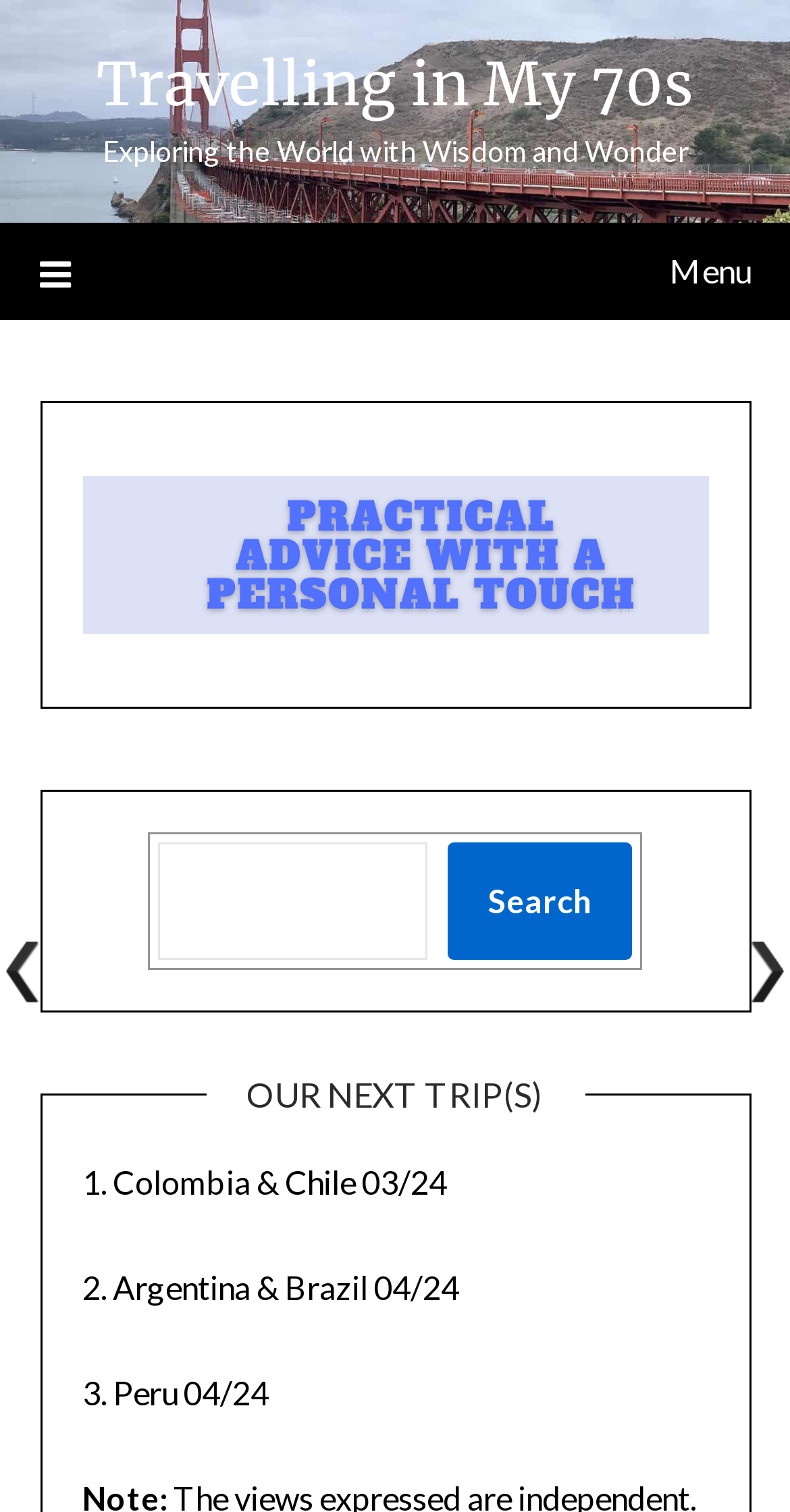Give a comprehensive overview of the webpage, including key elements.

The webpage is about the "Amazing Augmented Notre-Dame Exhibition" and the author's travel experiences. At the top, there is a link to "Travelling in My 70s" and a static text "Exploring the World with Wisdom and Wonder". To the left of these elements, there is a menu link represented by an icon. 

Below these top elements, there is a large figure that takes up most of the width of the page, possibly an image related to the Notre-Dame Exhibition. Underneath the figure, there is a search bar with a search box and a "Search" button.

Further down, there is a heading "OUR NEXT TRIP(S)" followed by three static text elements, each describing an upcoming trip: "1. Colombia & Chile 03/24", "2. Argentina & Brazil 04/24", and "3. Peru 04/24". These trip descriptions are aligned to the left and stacked vertically.